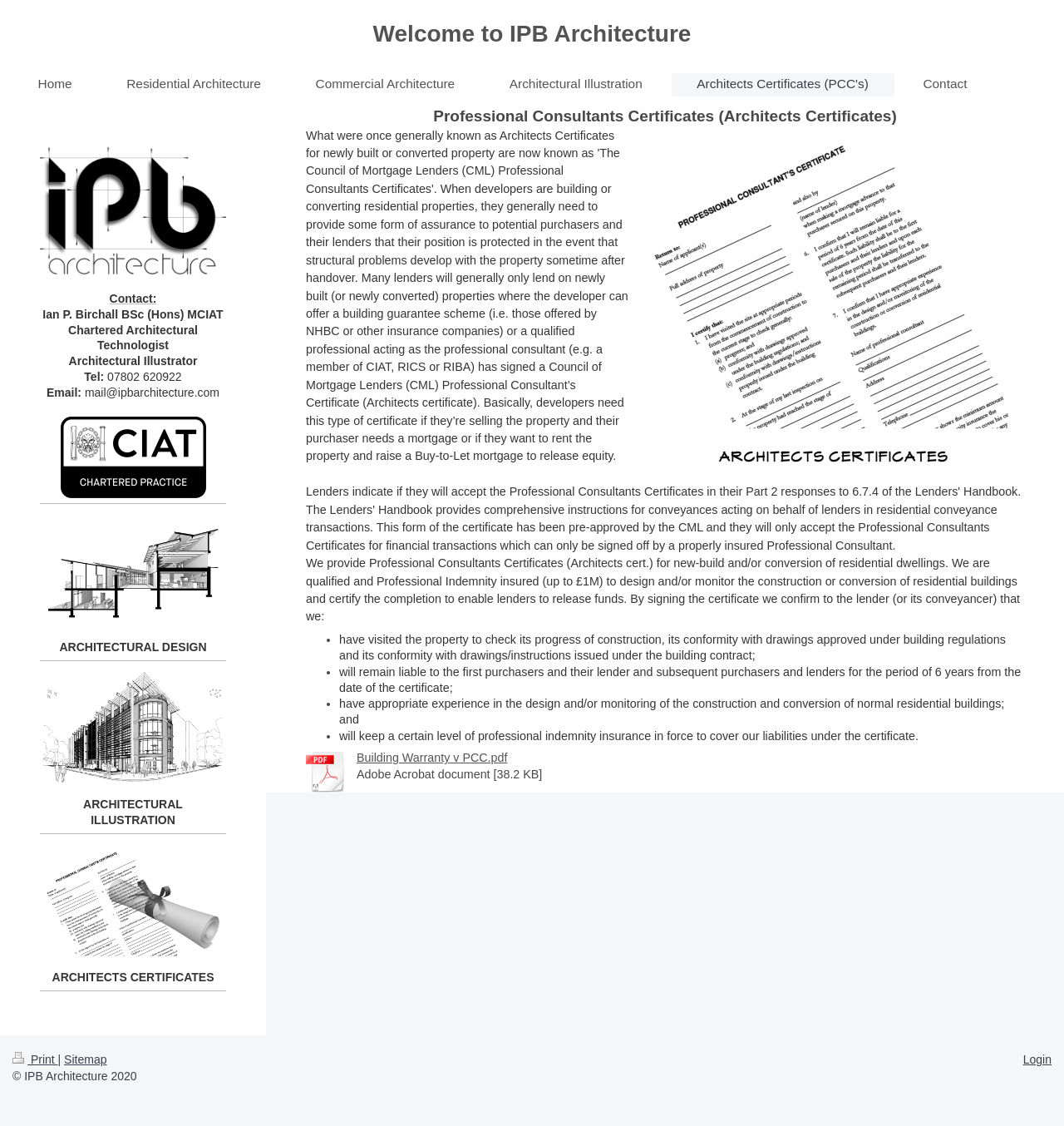Provide the bounding box coordinates of the UI element that matches the description: "Architectural Illustration".

[0.455, 0.065, 0.628, 0.085]